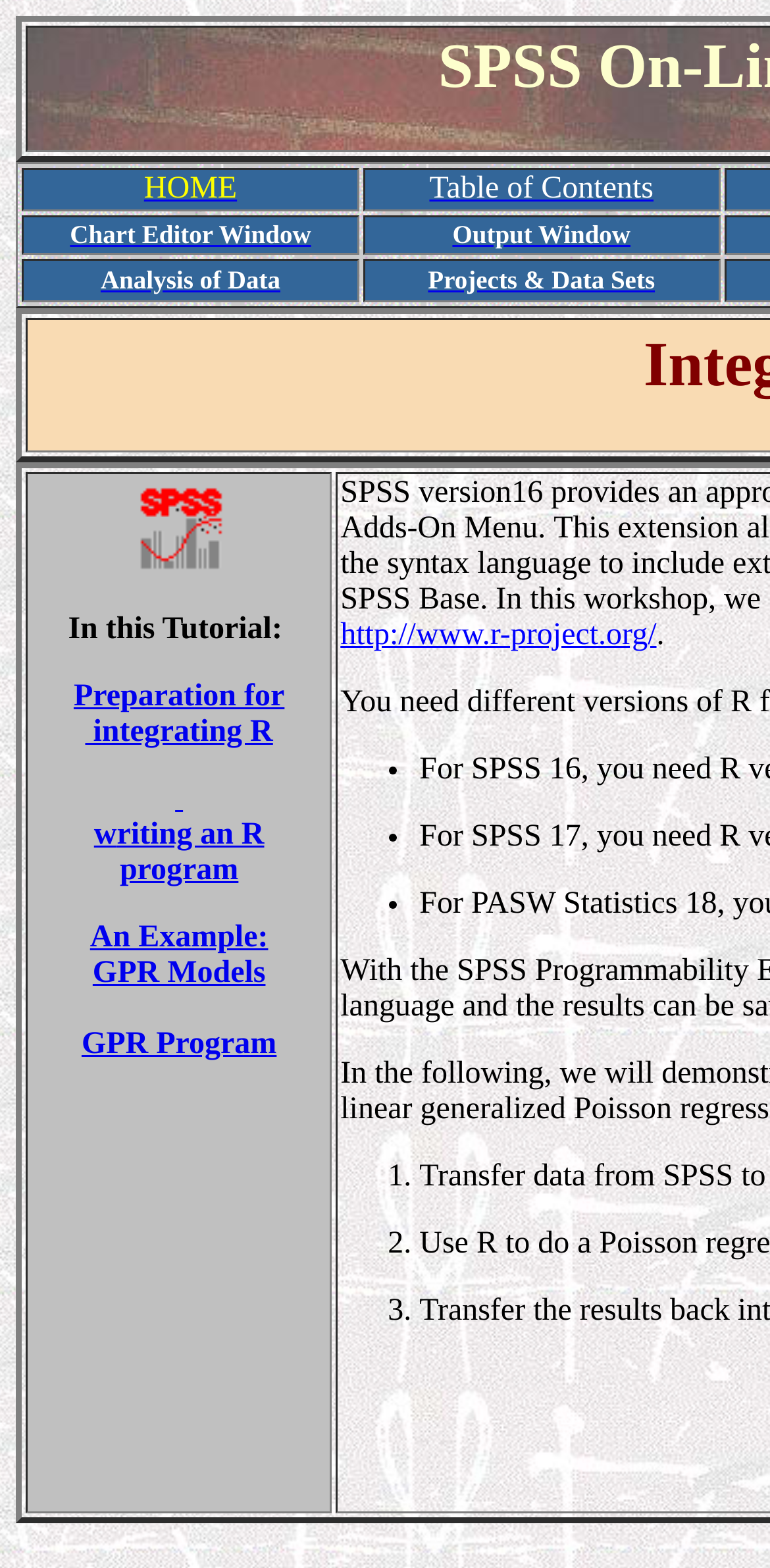Identify the bounding box for the given UI element using the description provided. Coordinates should be in the format (top-left x, top-left y, bottom-right x, bottom-right y) and must be between 0 and 1. Here is the description: HOME

[0.187, 0.11, 0.308, 0.131]